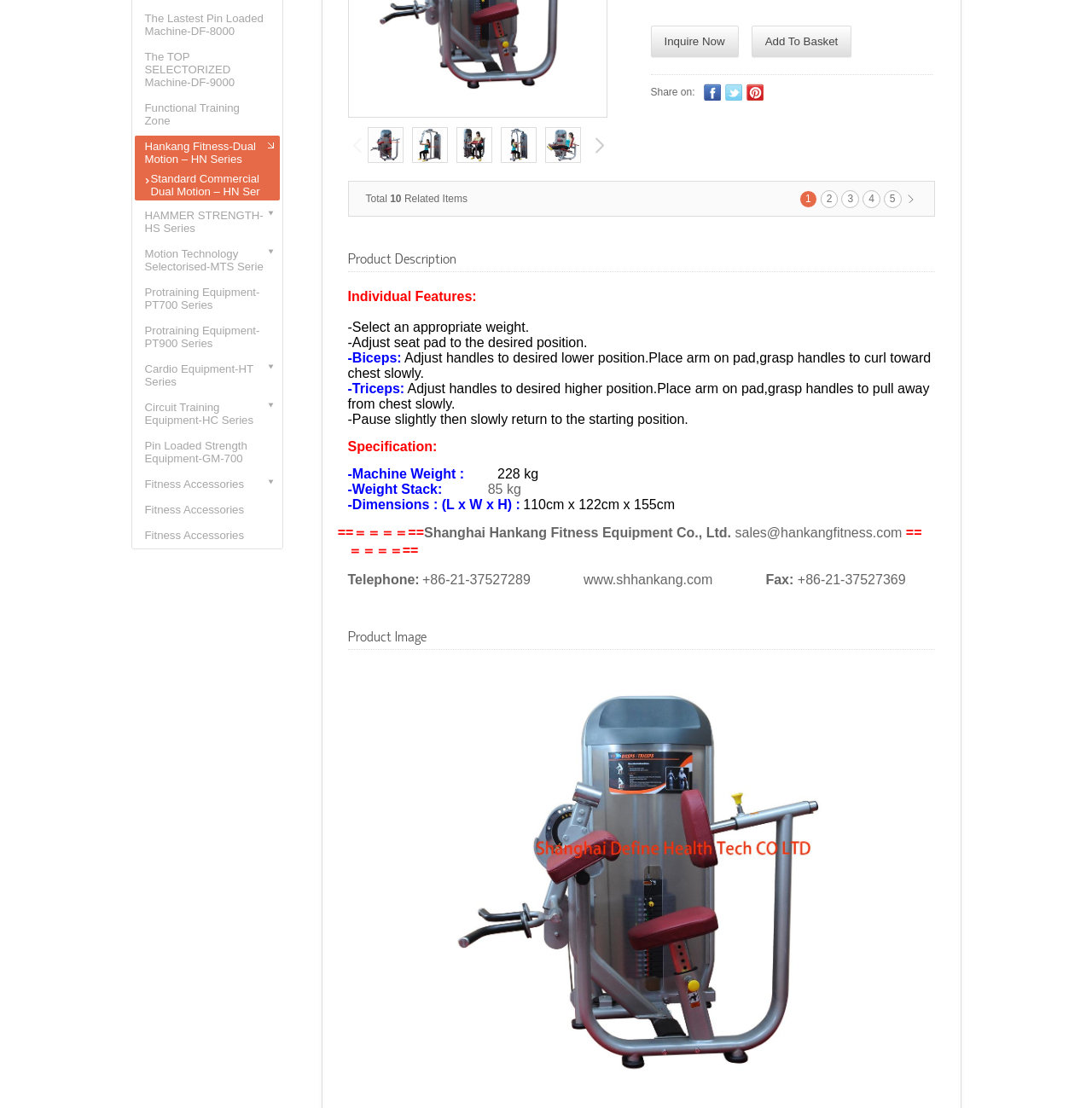Highlight the bounding box of the UI element that corresponds to this description: "www.shhankang.com".

[0.534, 0.517, 0.653, 0.53]